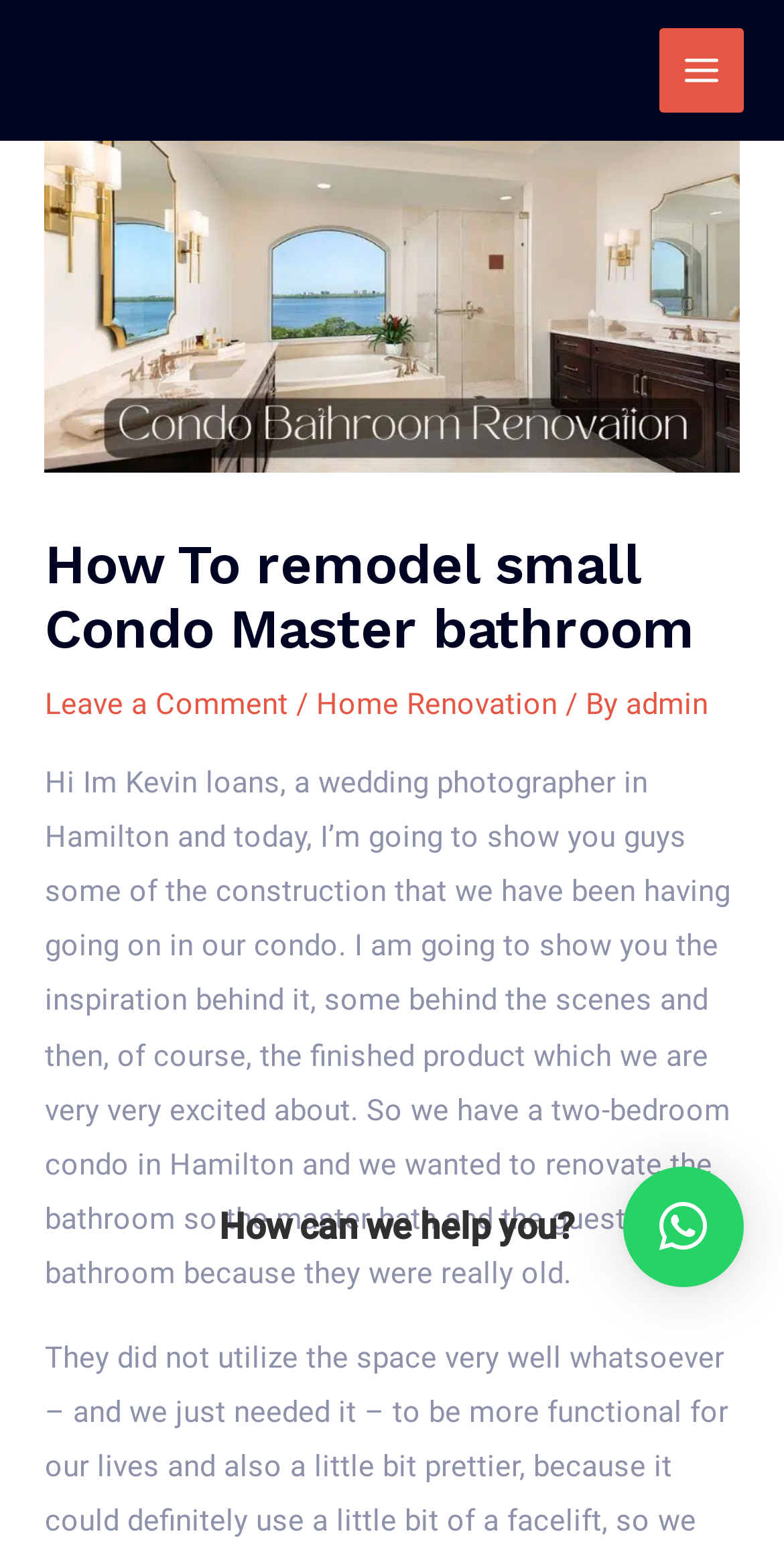What is the author's profession?
Please provide a comprehensive answer based on the contents of the image.

The author's profession can be determined by reading the text on the webpage, which states 'Hi Im Kevin loans, a wedding photographer in Hamilton...'. This indicates that the author, Kevin loans, is a wedding photographer.